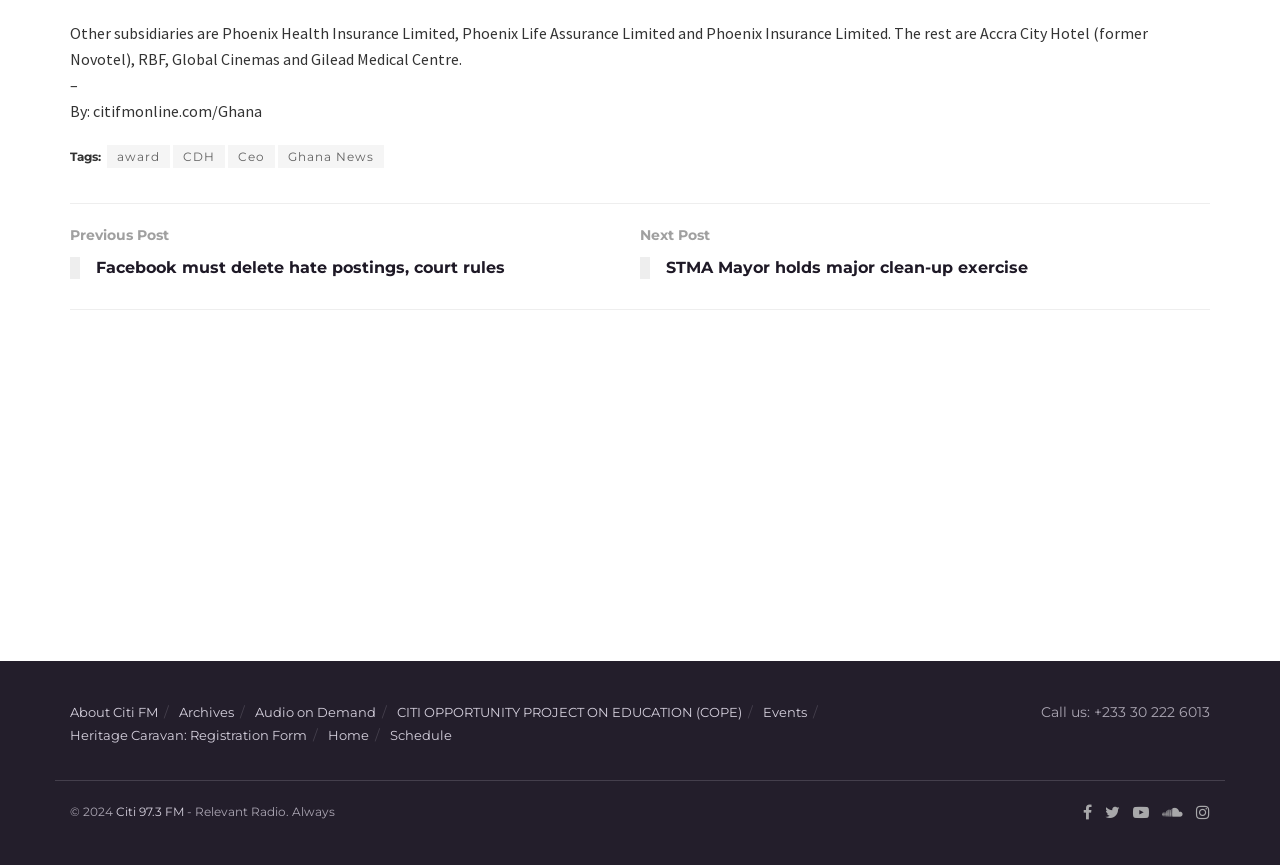What is the phone number to call?
Provide a fully detailed and comprehensive answer to the question.

I found the phone number in the footer section, which is displayed as 'Call us: +233 30 222 6013'.